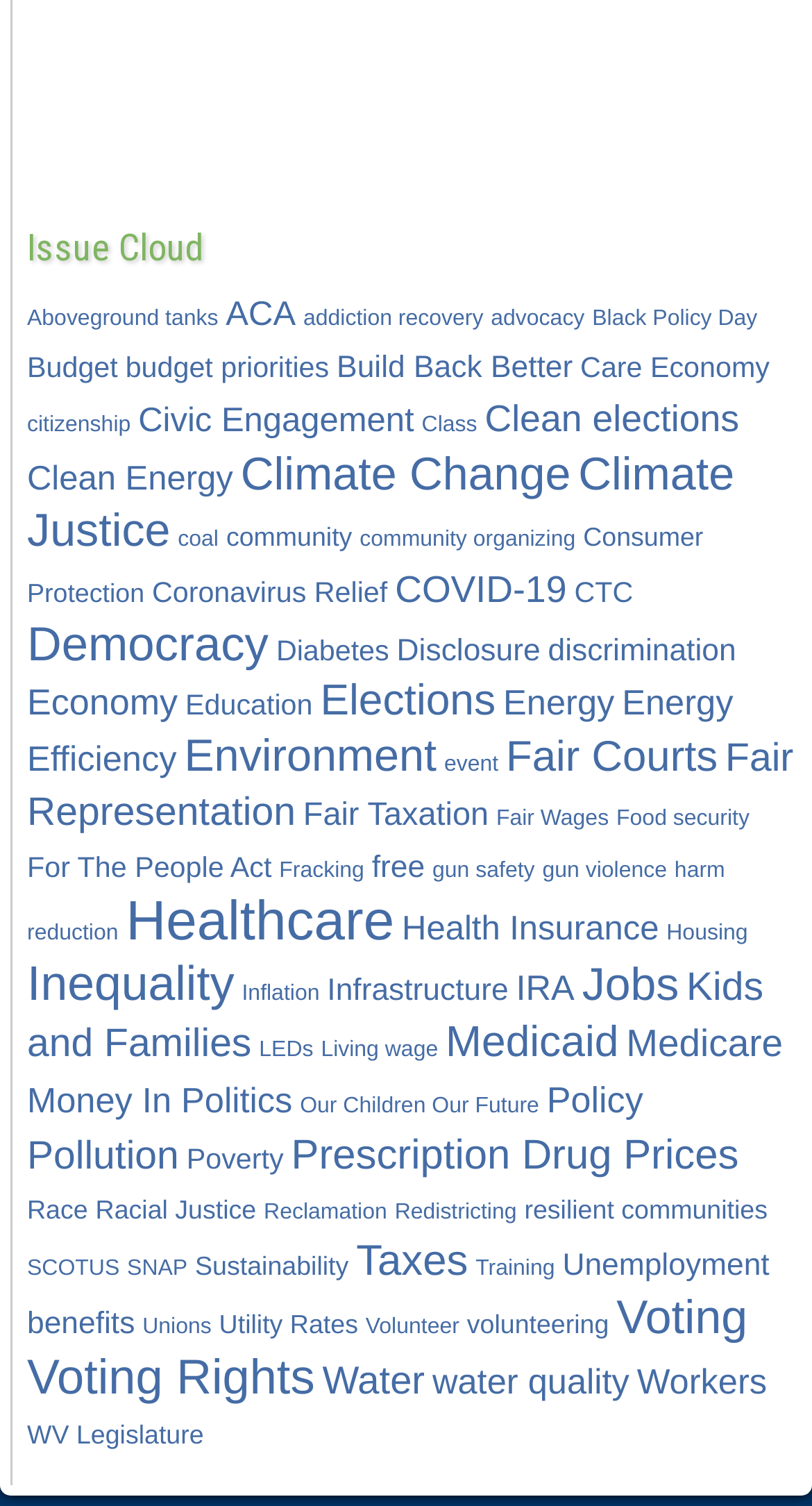Carefully examine the image and provide an in-depth answer to the question: How many items are related to Climate Change?

By examining the link 'Climate Change (25 items)', I can determine that there are 25 items related to climate change on this webpage.